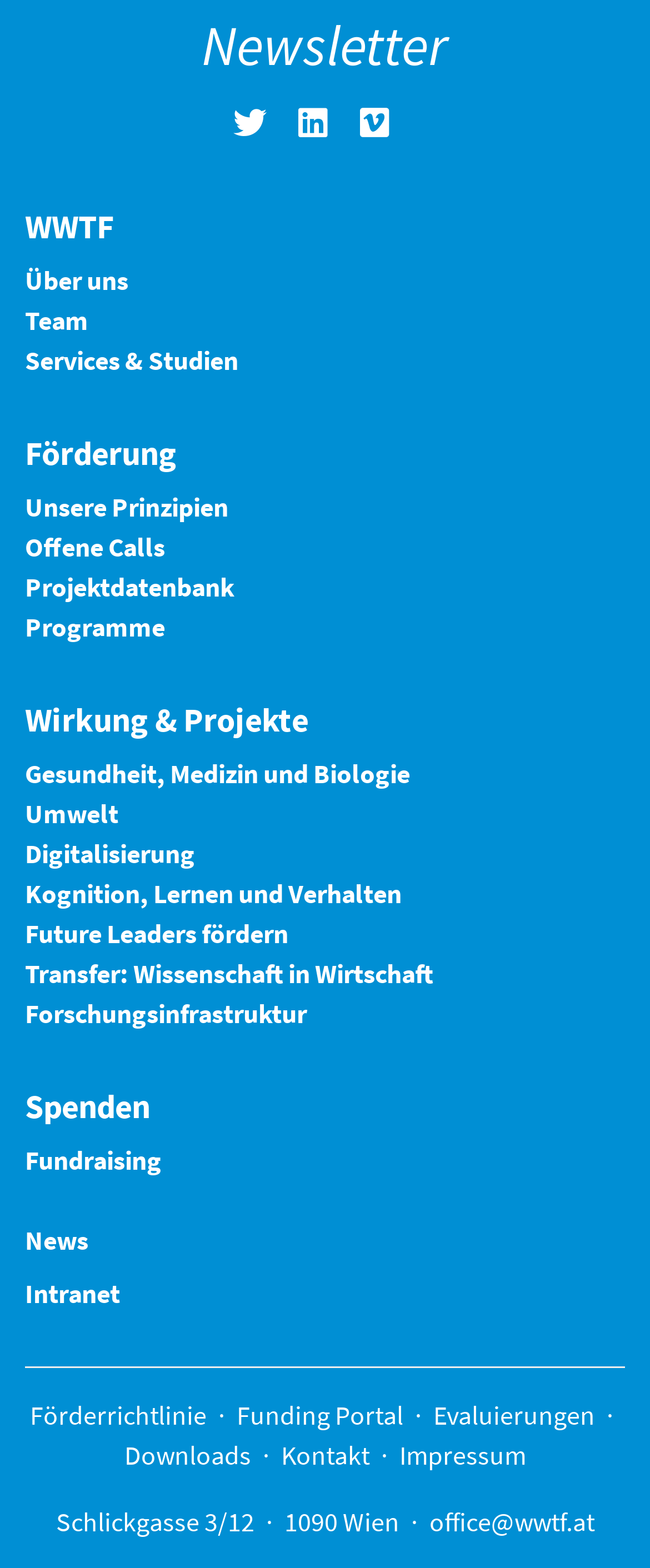Determine the bounding box coordinates of the clickable region to execute the instruction: "Contact the office". The coordinates should be four float numbers between 0 and 1, denoted as [left, top, right, bottom].

[0.66, 0.96, 0.914, 0.981]